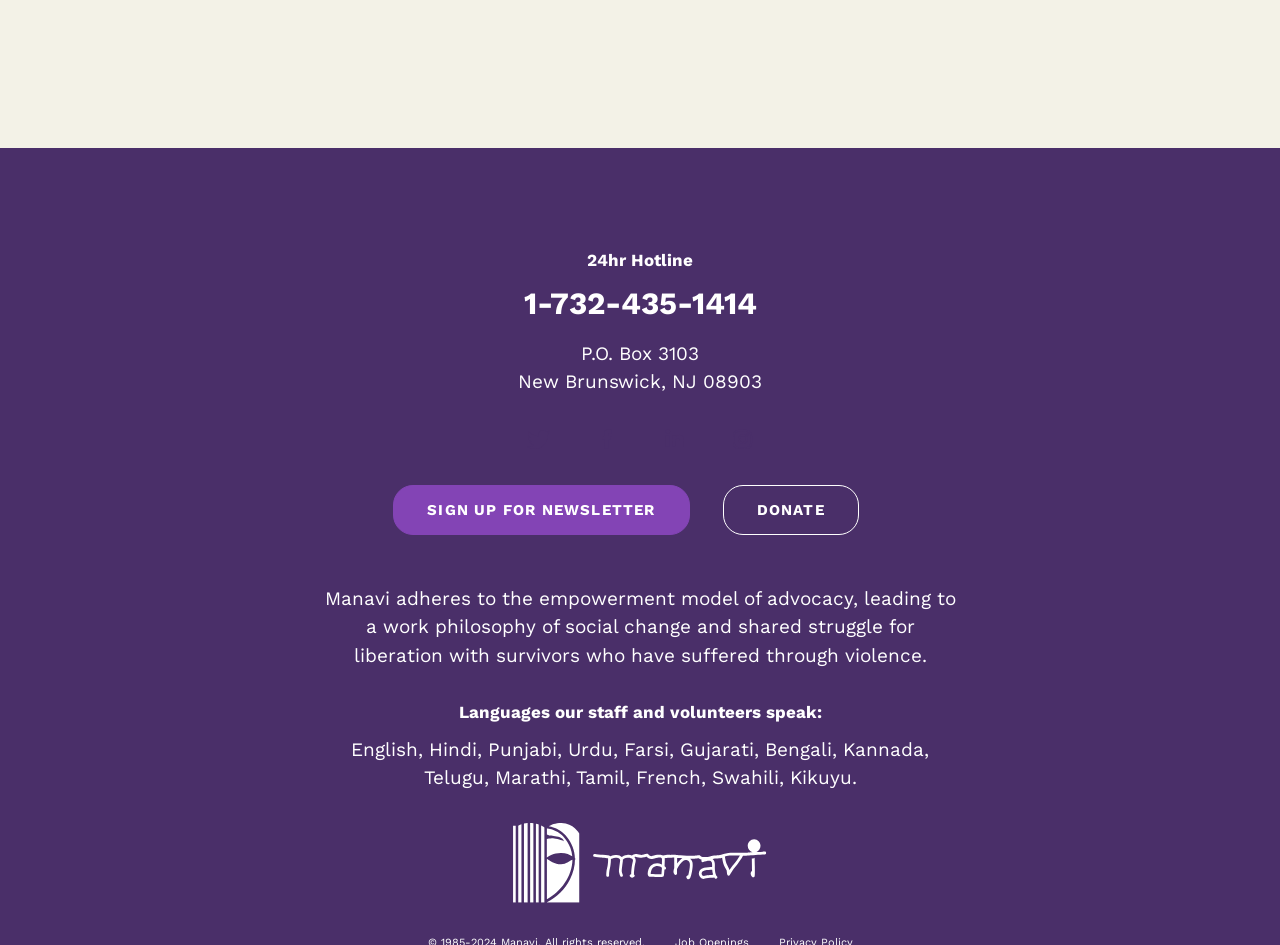Give a one-word or phrase response to the following question: What is the hotline number?

1-732-435-1414